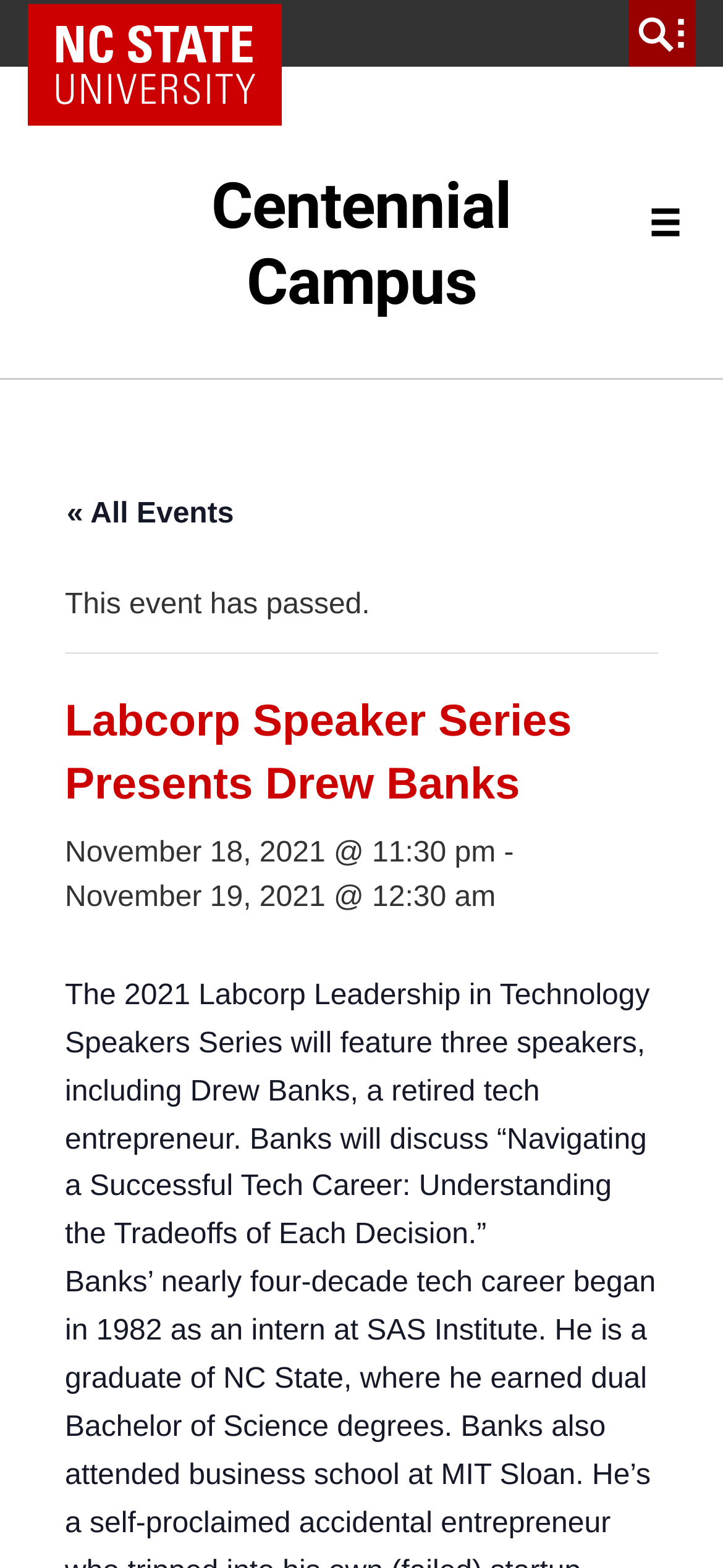Locate and extract the headline of this webpage.

Labcorp Speaker Series Presents Drew Banks